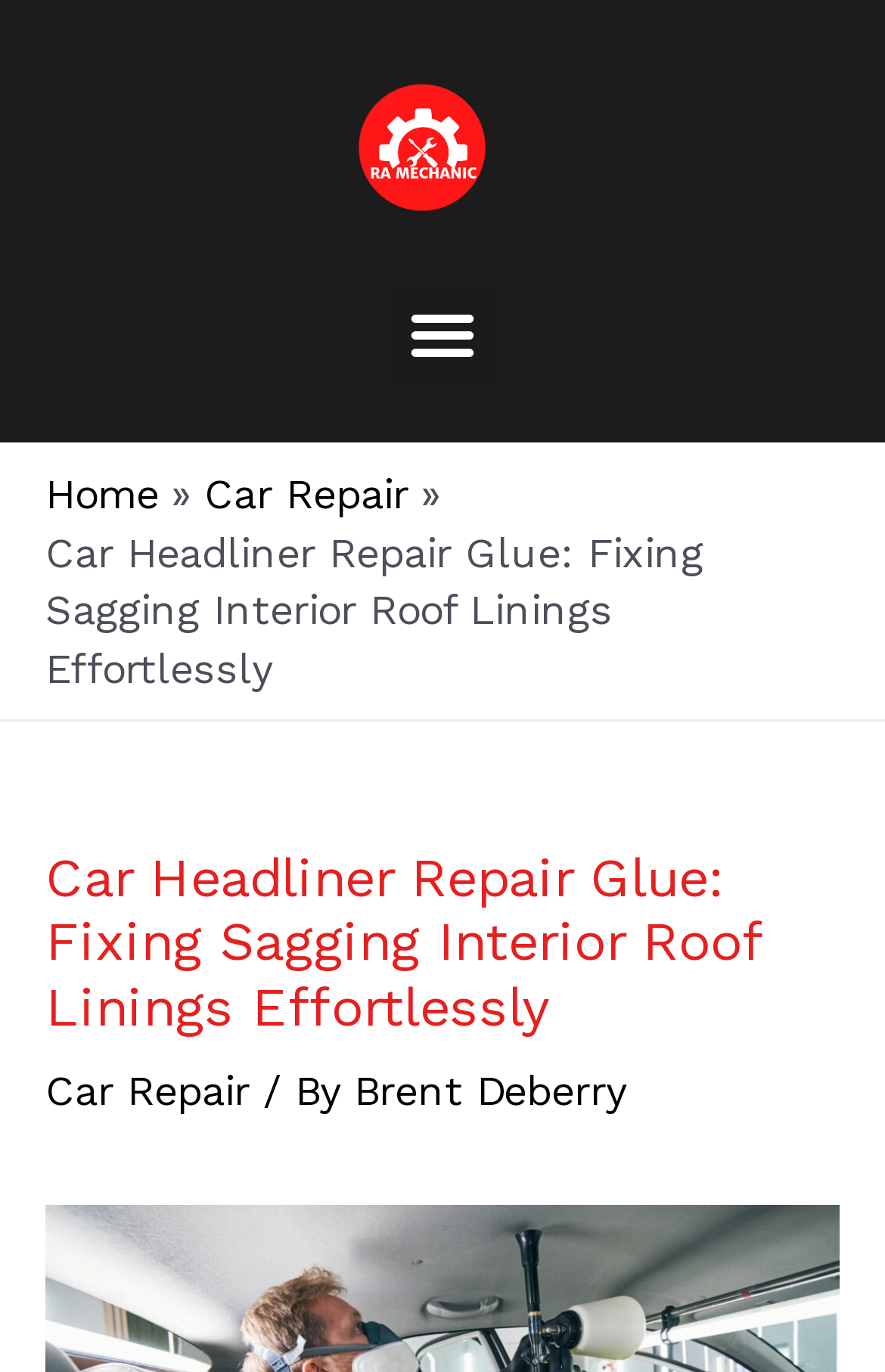Based on the element description Menu, identify the bounding box of the UI element in the given webpage screenshot. The coordinates should be in the format (top-left x, top-left y, bottom-right x, bottom-right y) and must be between 0 and 1.

[0.442, 0.207, 0.558, 0.281]